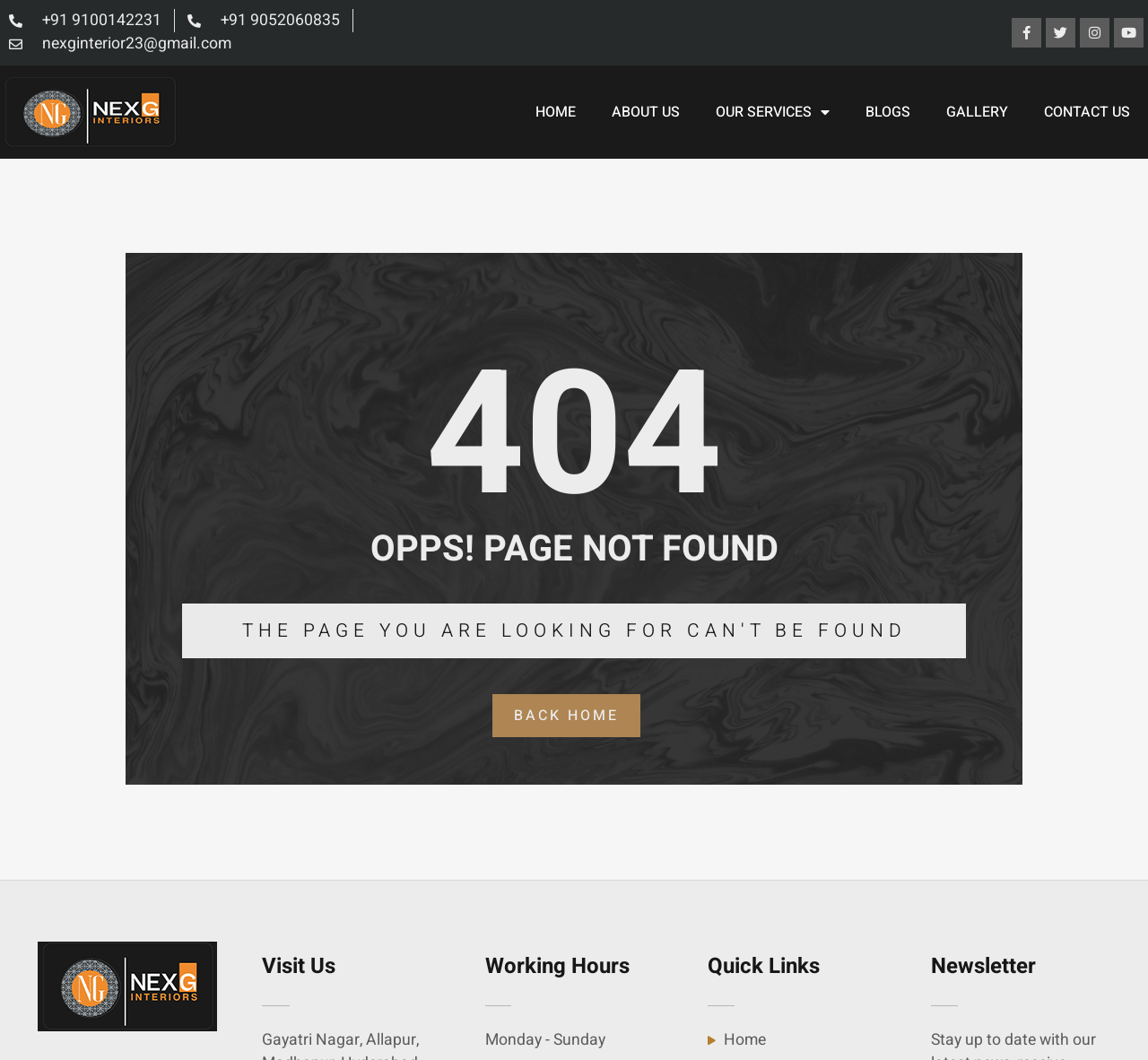Find the bounding box coordinates of the element you need to click on to perform this action: 'Go to home page'. The coordinates should be represented by four float values between 0 and 1, in the format [left, top, right, bottom].

[0.451, 0.062, 0.517, 0.15]